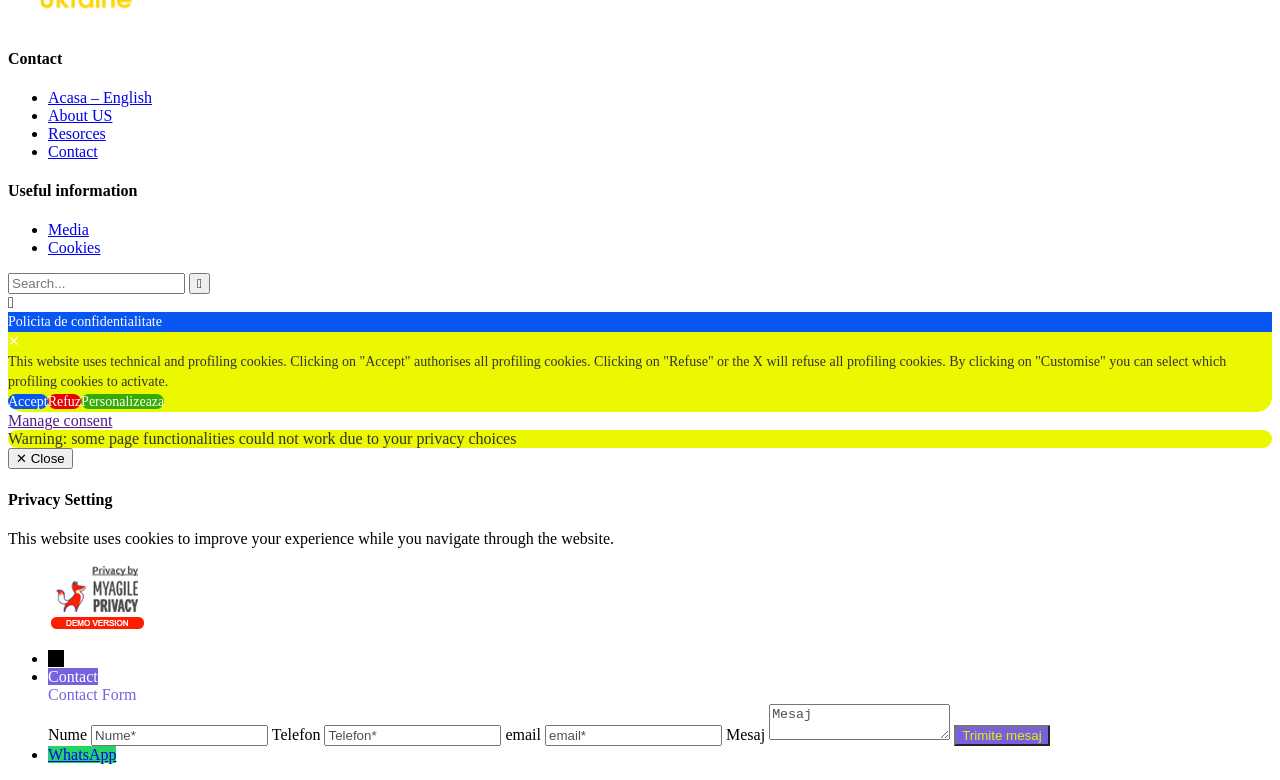Identify the bounding box coordinates of the area that should be clicked in order to complete the given instruction: "Search for something". The bounding box coordinates should be four float numbers between 0 and 1, i.e., [left, top, right, bottom].

[0.006, 0.351, 0.145, 0.377]